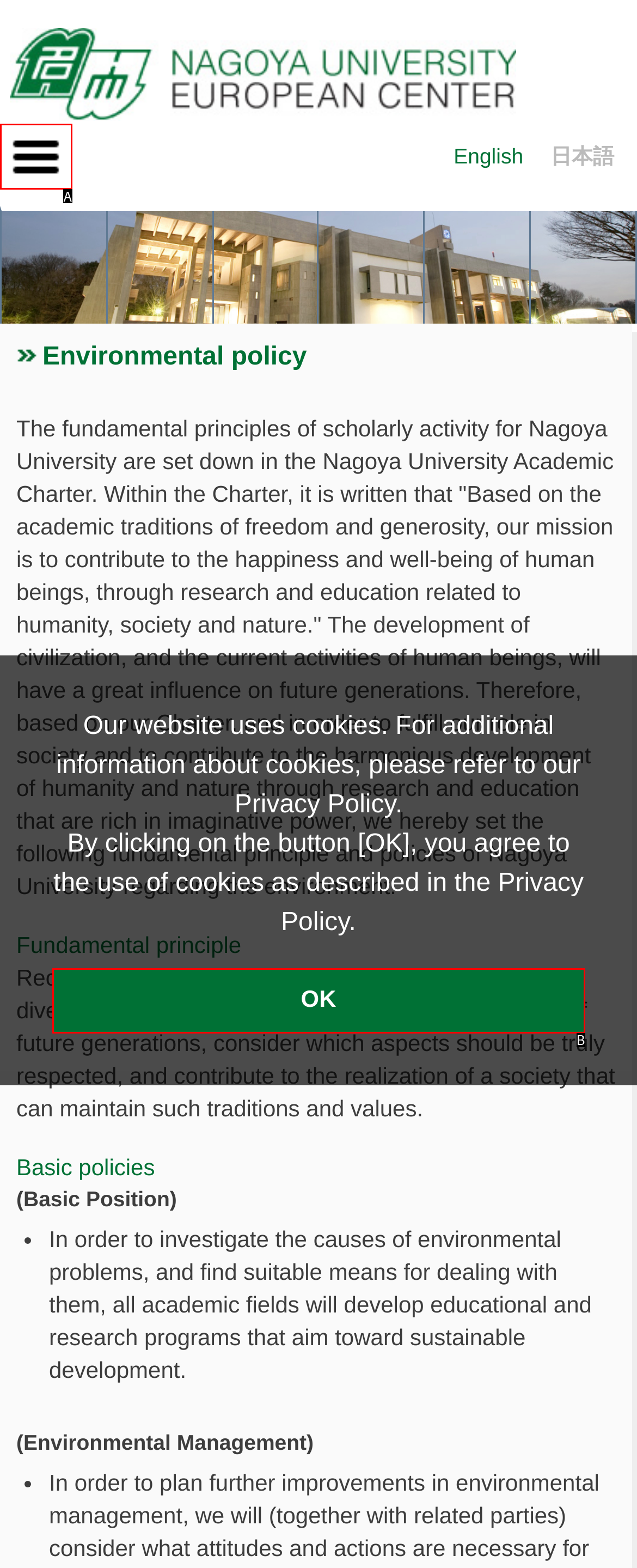From the options provided, determine which HTML element best fits the description: parent_node: English 日本語. Answer with the correct letter.

A